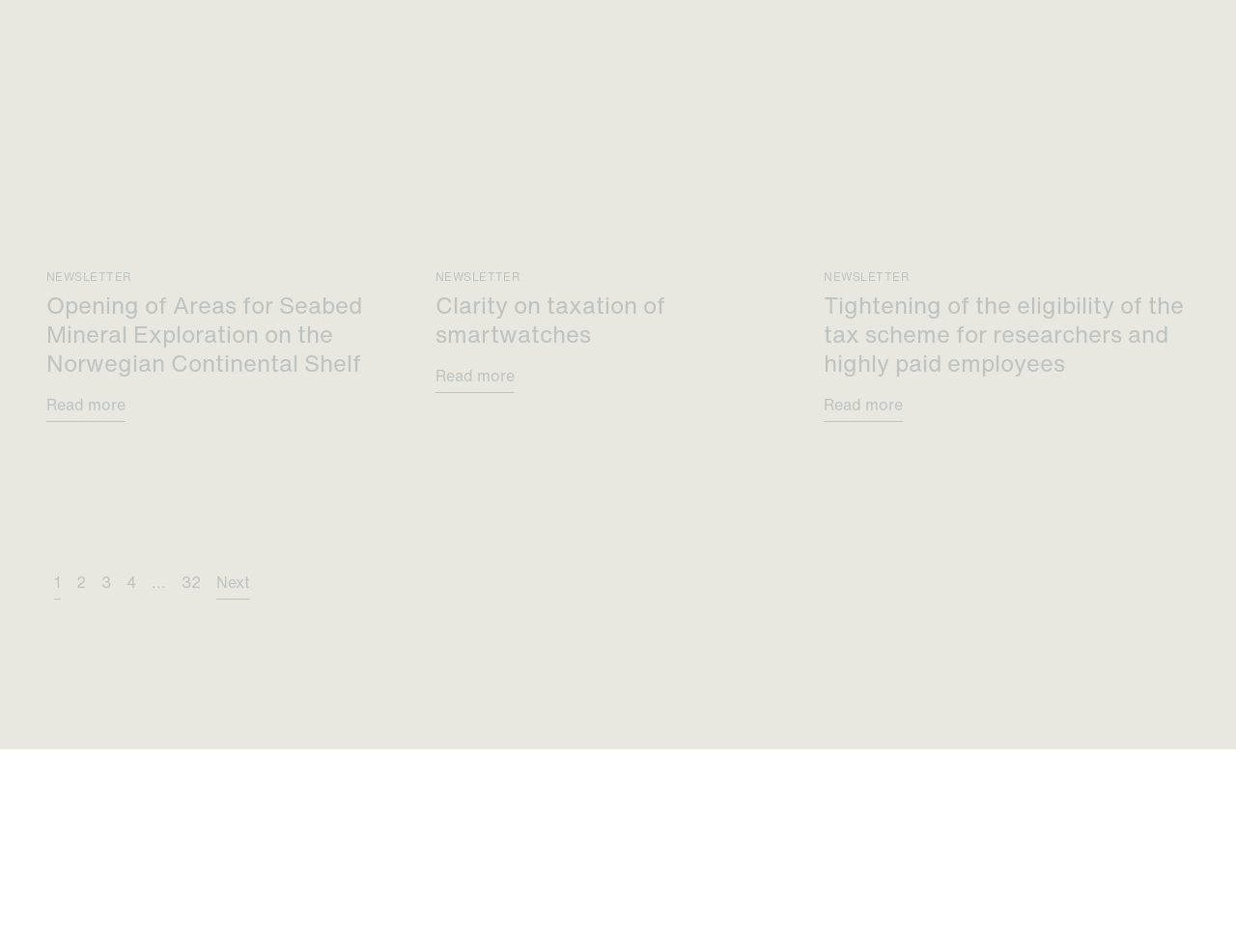Provide a thorough and detailed response to the question by examining the image: 
What is the profession of Elisabeth Dolva Sandøy?

Elisabeth Dolva Sandøy is a senior lawyer, as indicated by the static text 'Senior Lawyer' below her name, and she is located in Oslo.